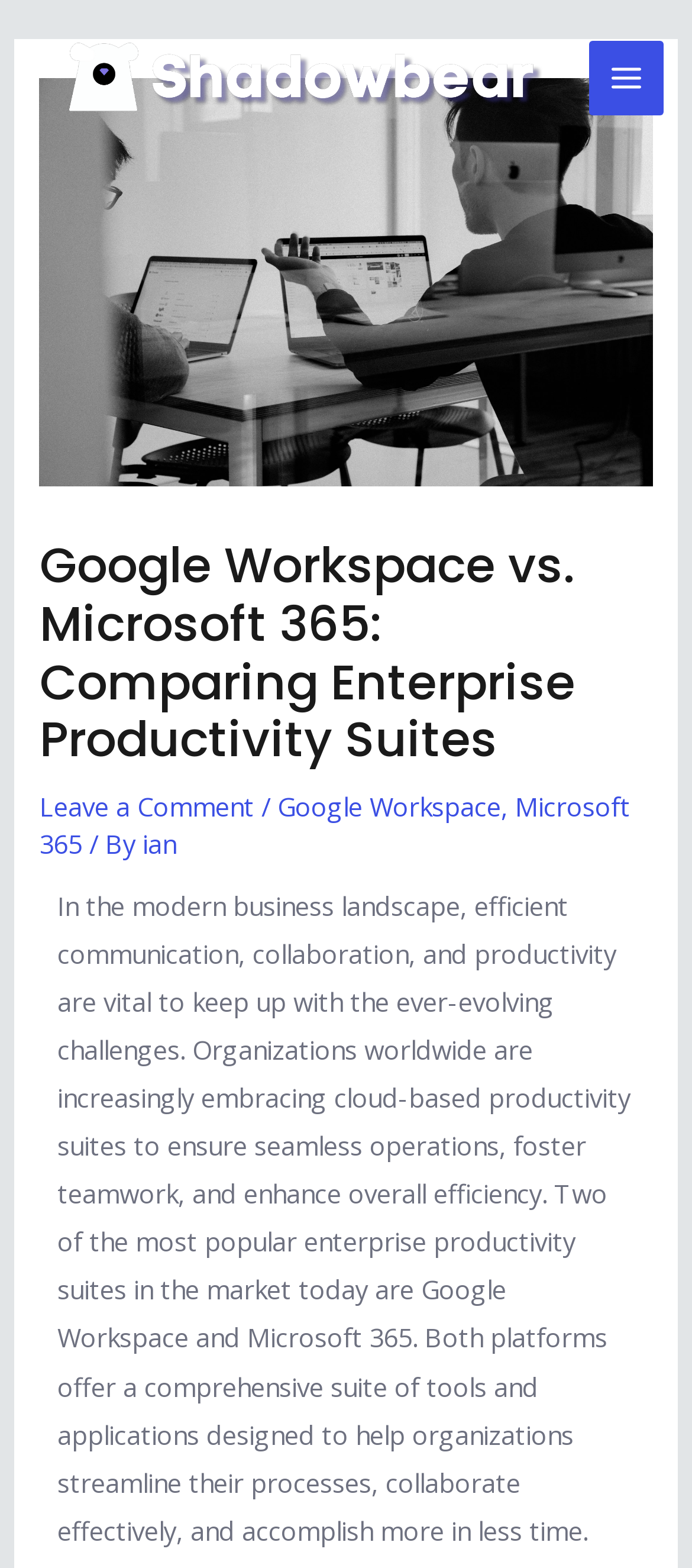Respond to the following query with just one word or a short phrase: 
What is the main topic of the article?

Google Workspace vs. Microsoft 365